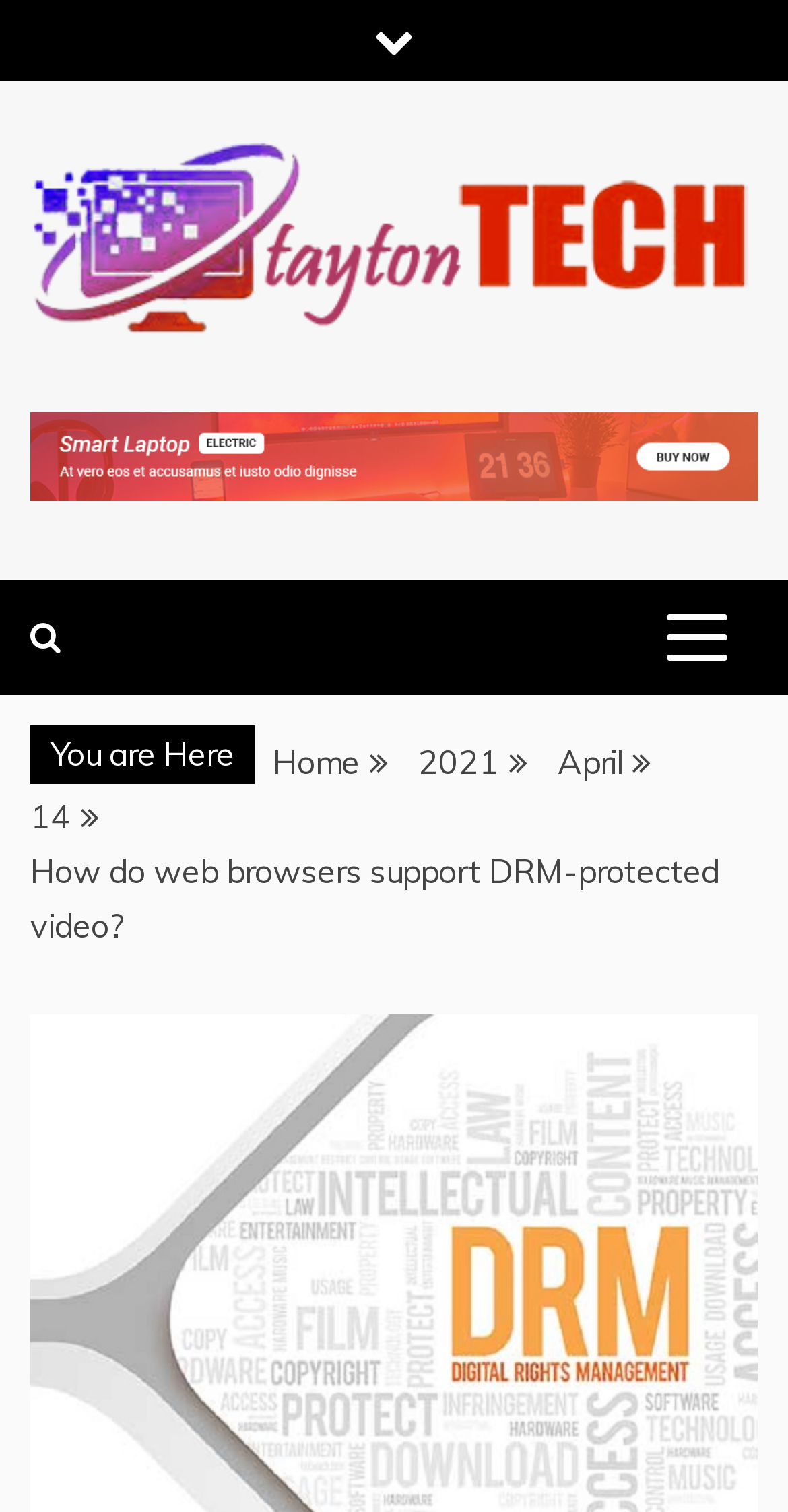What is the text above the breadcrumb navigation?
Based on the screenshot, give a detailed explanation to answer the question.

The text above the breadcrumb navigation is 'You are Here', which can be found in the StaticText element with the text 'You are Here'.